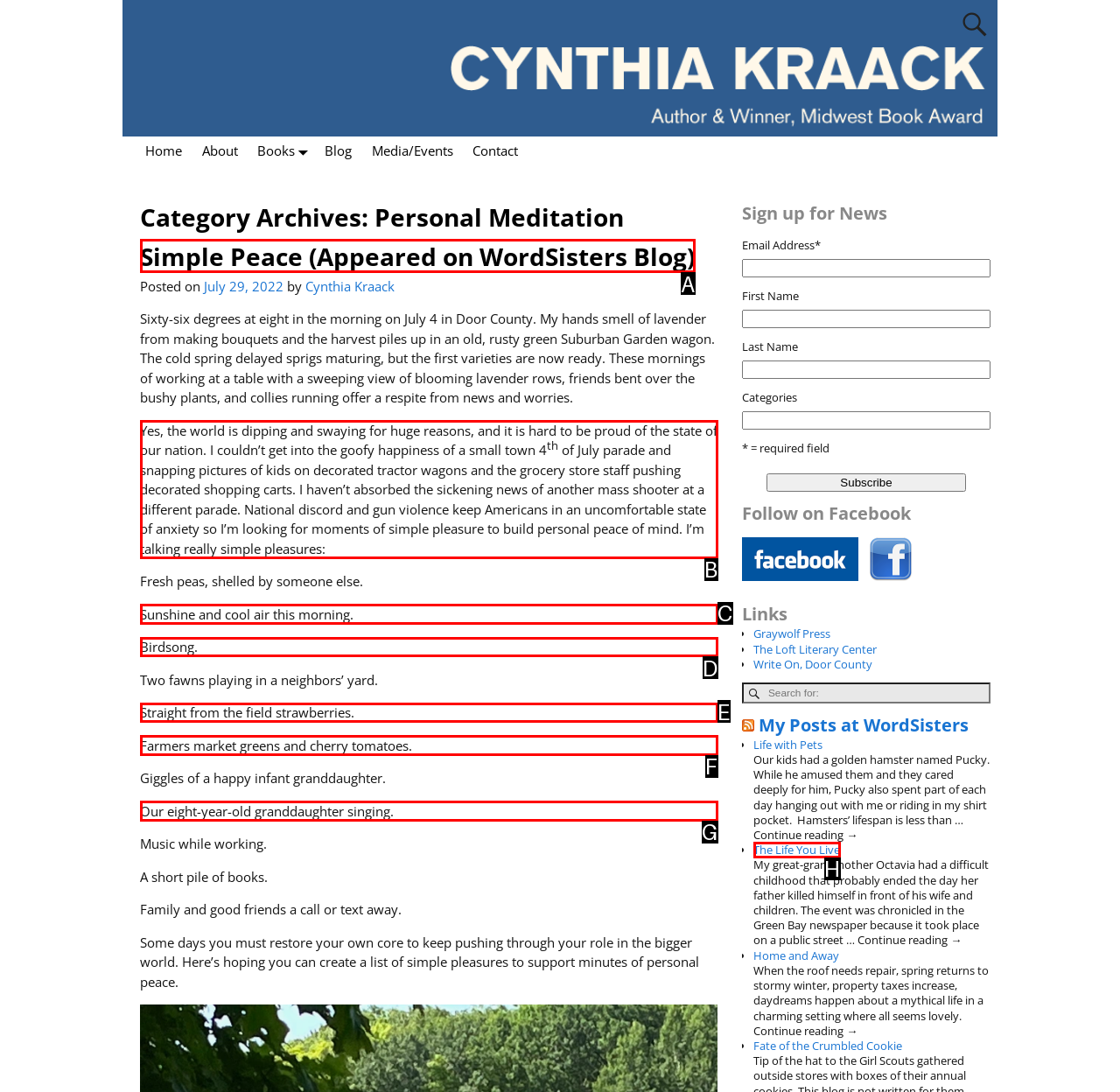Select the HTML element that corresponds to the description: Straight from the field strawberries.. Answer with the letter of the matching option directly from the choices given.

E